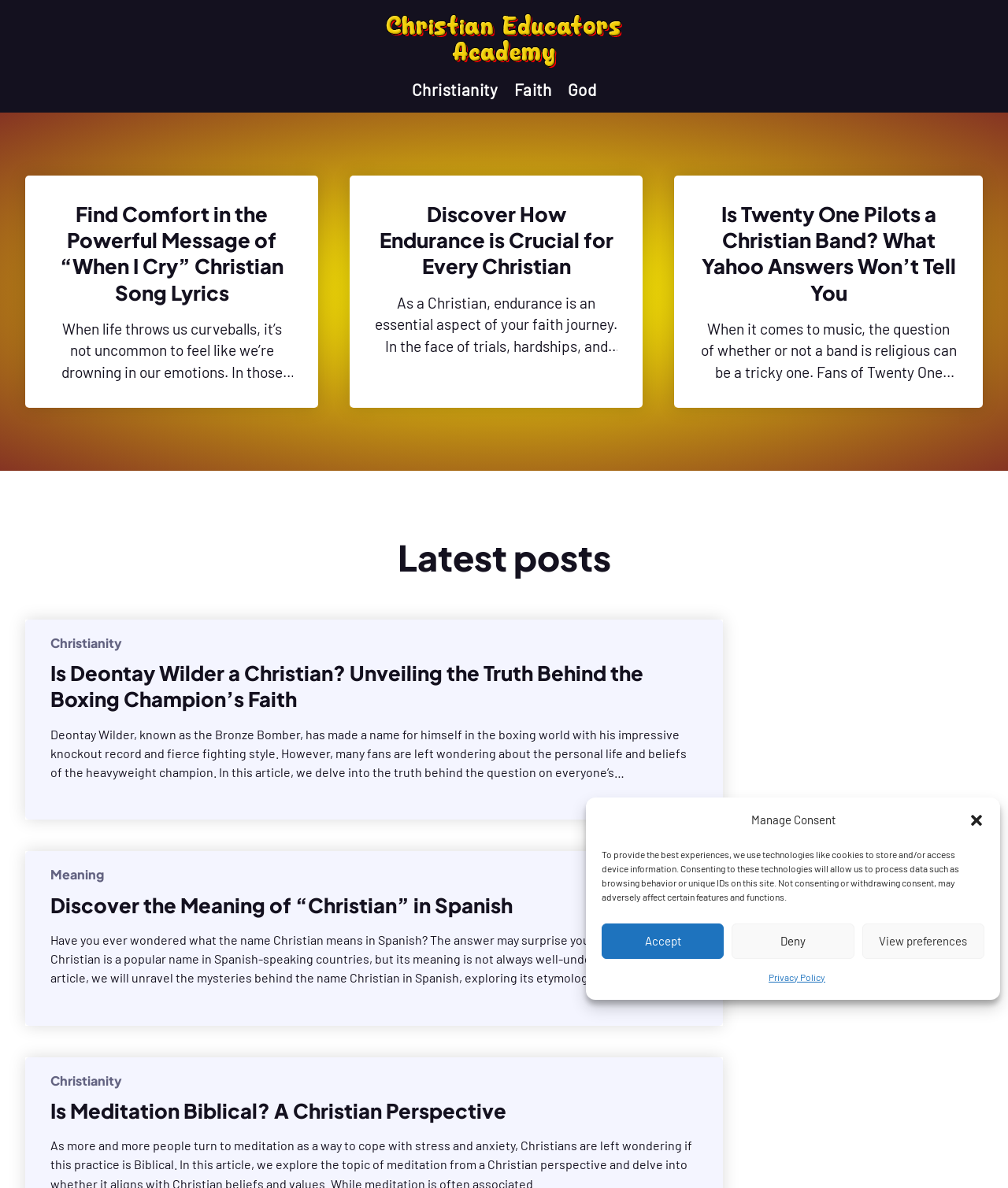Locate the bounding box coordinates of the clickable part needed for the task: "Learn about the importance of endurance for every Christian".

[0.372, 0.169, 0.612, 0.235]